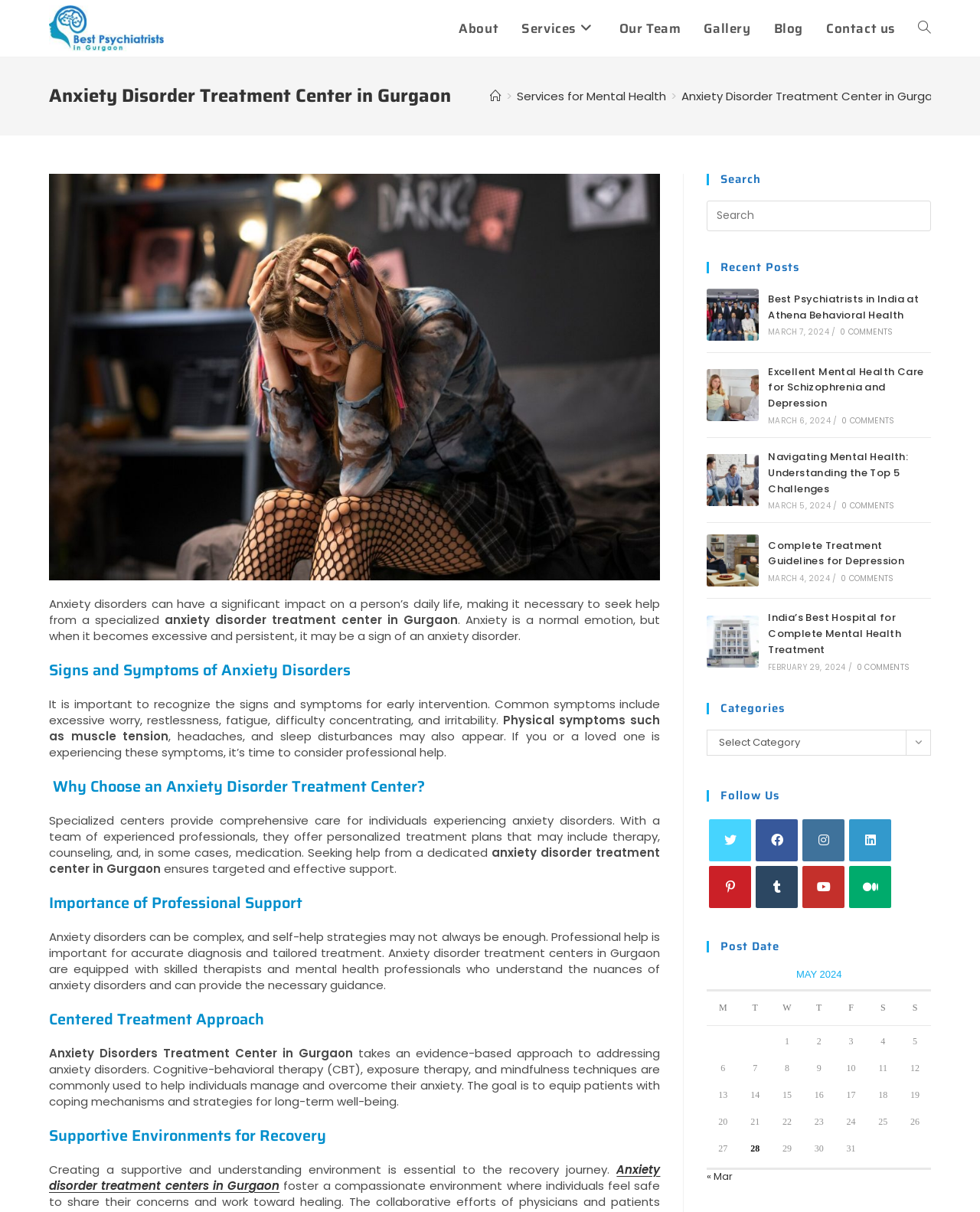What is the name of the anxiety disorder treatment center?
Refer to the image and answer the question using a single word or phrase.

Best Psychiatrists